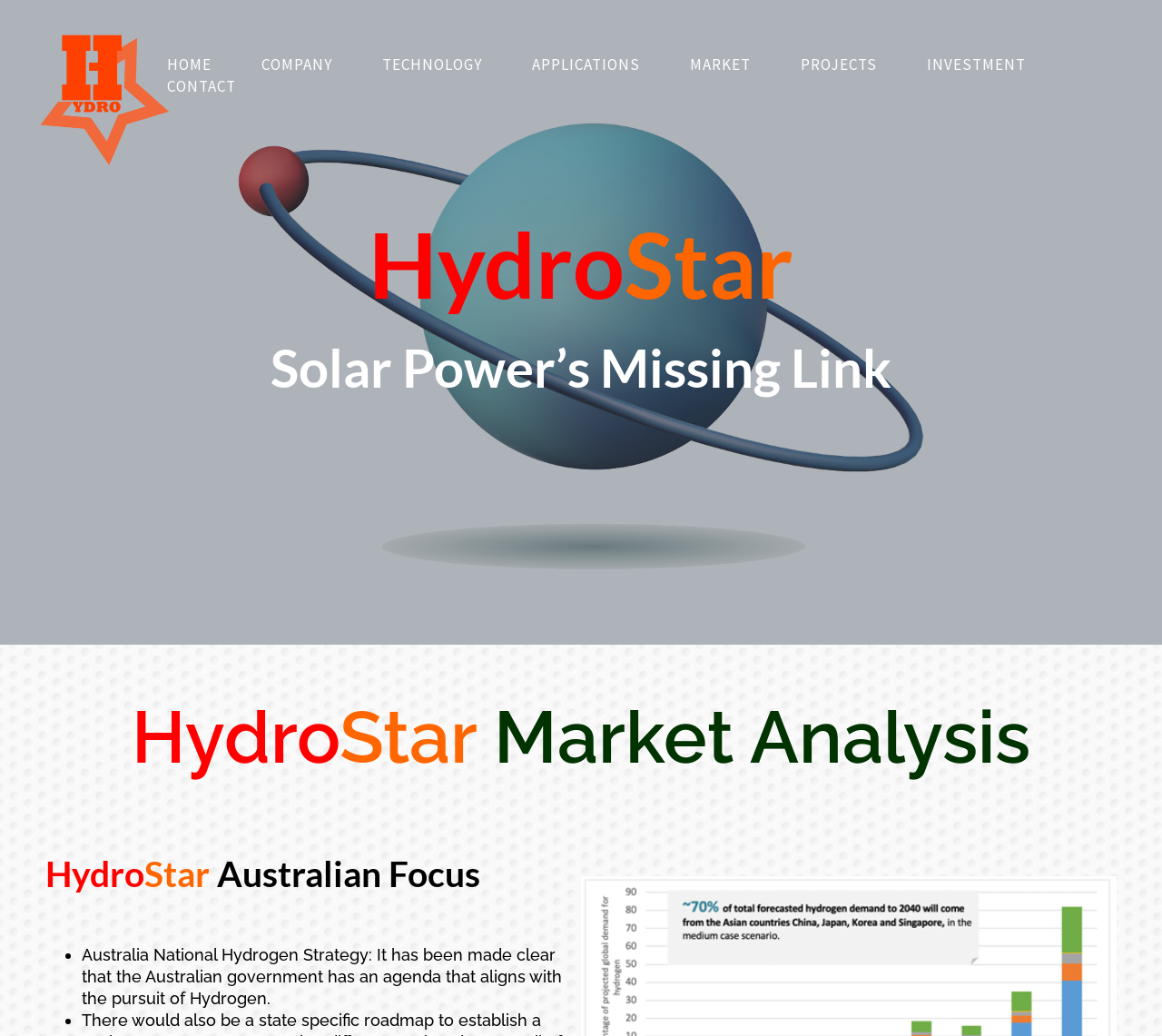Can you find the bounding box coordinates for the UI element given this description: "CONTACT"? Provide the coordinates as four float numbers between 0 and 1: [left, top, right, bottom].

[0.144, 0.073, 0.203, 0.094]